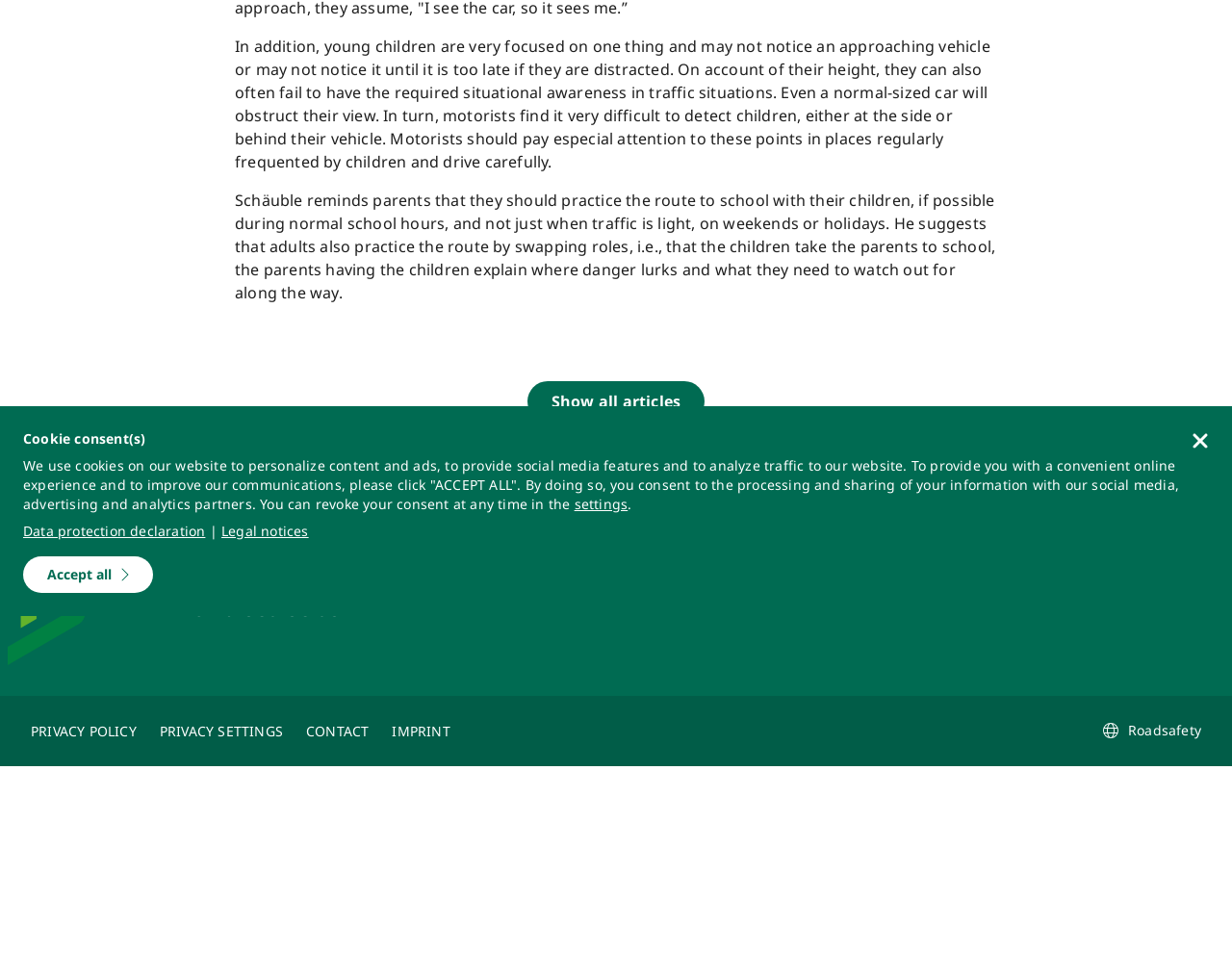Find the bounding box coordinates for the HTML element described in this sentence: "Show all articles". Provide the coordinates as four float numbers between 0 and 1, in the format [left, top, right, bottom].

[0.428, 0.391, 0.572, 0.432]